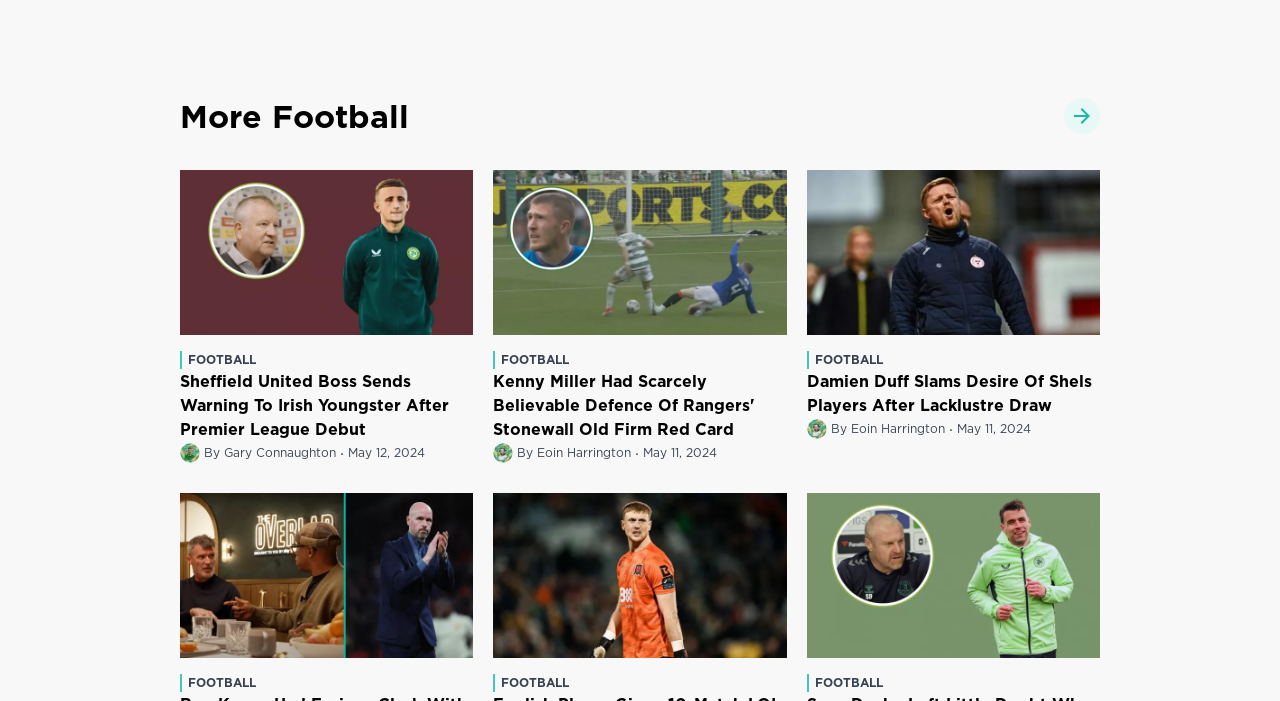Answer the following query concisely with a single word or phrase:
How many articles are listed on this webpage?

6